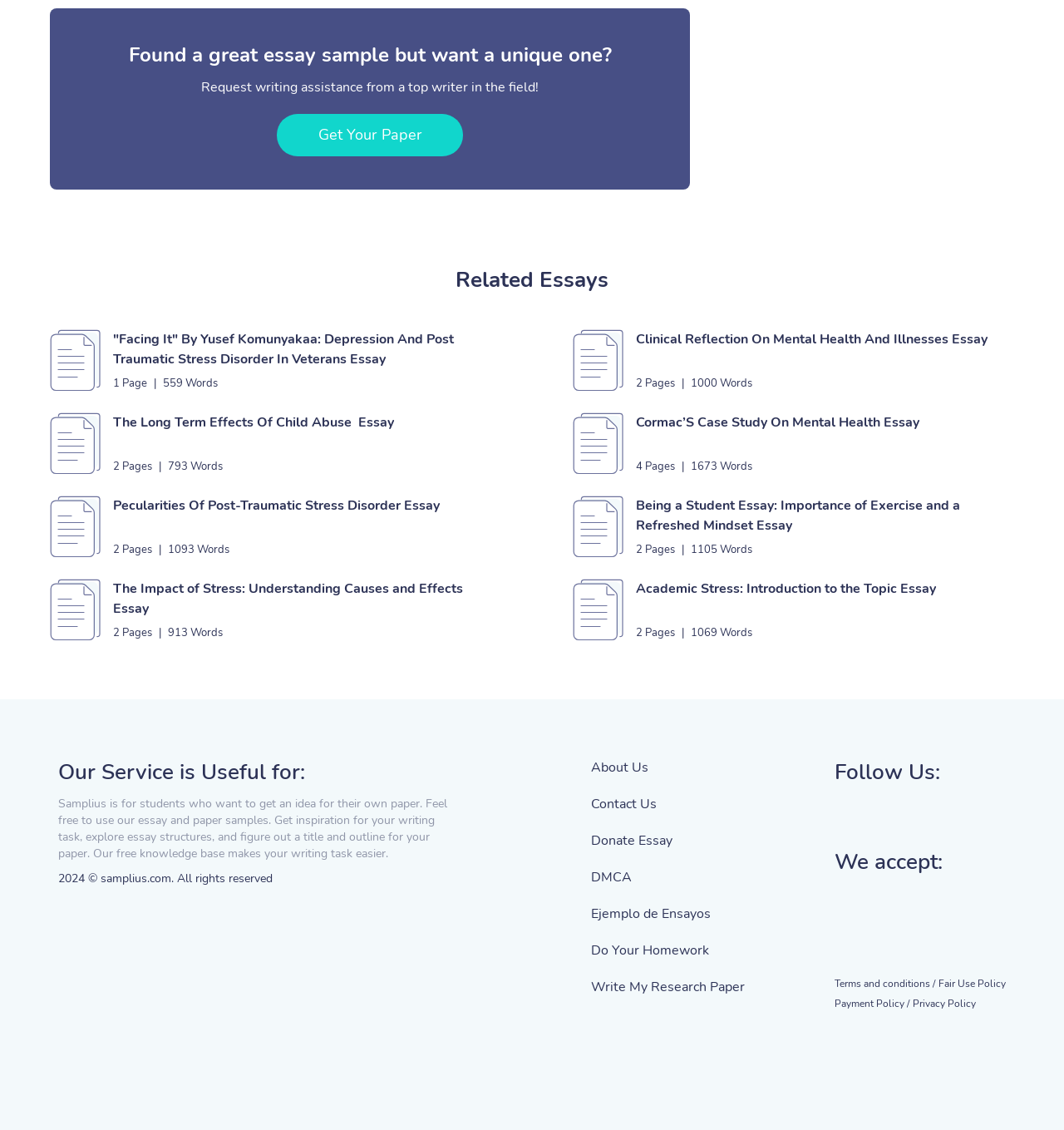How many essay samples are displayed on the webpage?
Based on the screenshot, provide a one-word or short-phrase response.

8